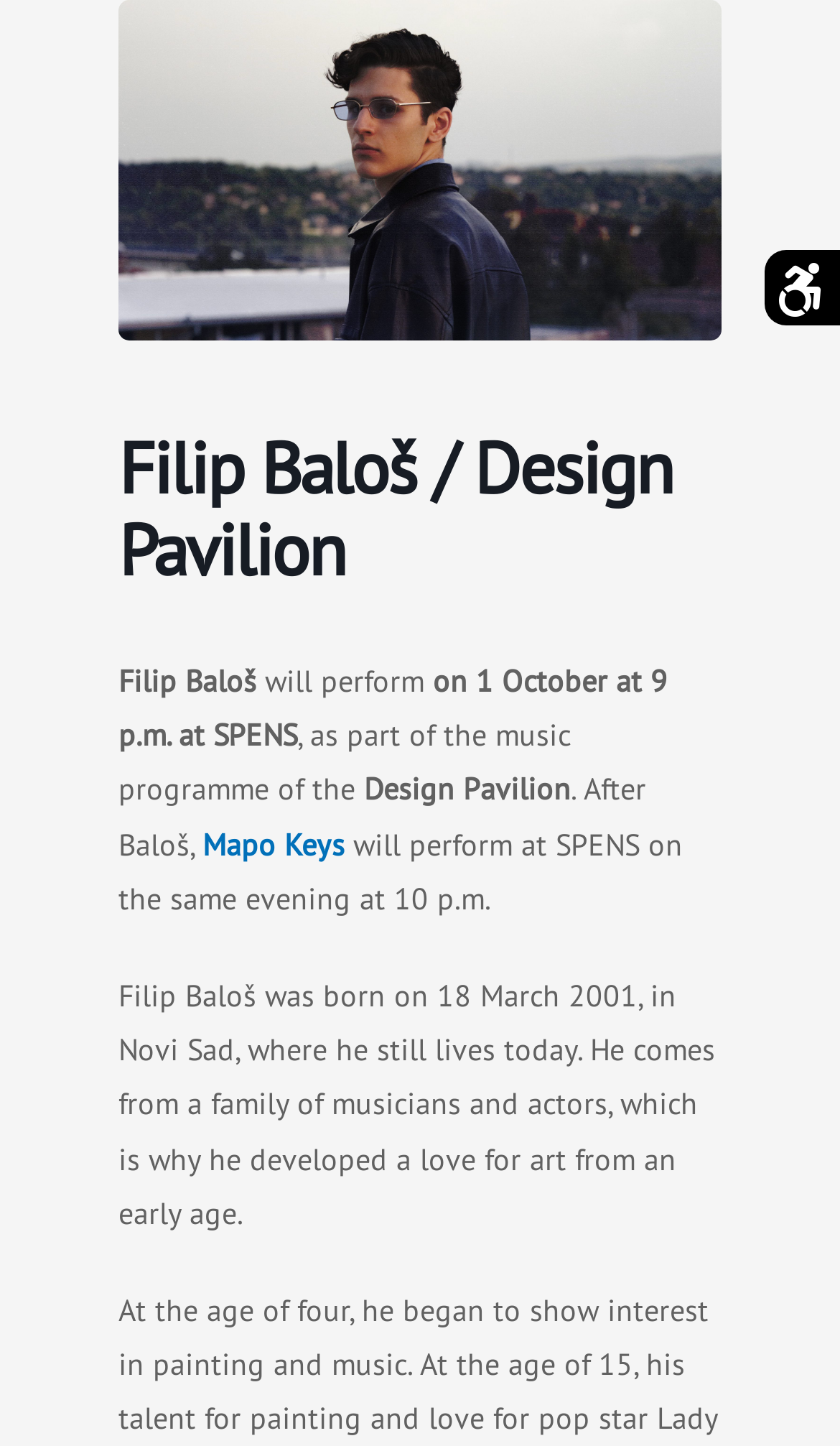Construct a comprehensive description capturing every detail on the webpage.

The webpage is about an event featuring Filip Baloš, a musician, who will perform at SPENS on October 1st at 9 p.m. as part of the music program of the Design Pavilion. 

At the top right corner, there is an "accessibility" button. Below it, there is a heading that displays the title "Filip Baloš / Design Pavilion". 

Under the heading, there are several paragraphs of text. The first paragraph announces the event, stating that Filip Baloš will perform on October 1st at 9 p.m. at SPENS, as part of the music program of the Design Pavilion. 

Below this paragraph, there is a mention of another event, where Mapo Keys will perform at SPENS on the same evening at 10 p.m. 

The main content of the webpage is a biographical text about Filip Baloš, which describes his birthplace, family background, and his early interest in art. This text is positioned below the event announcements.